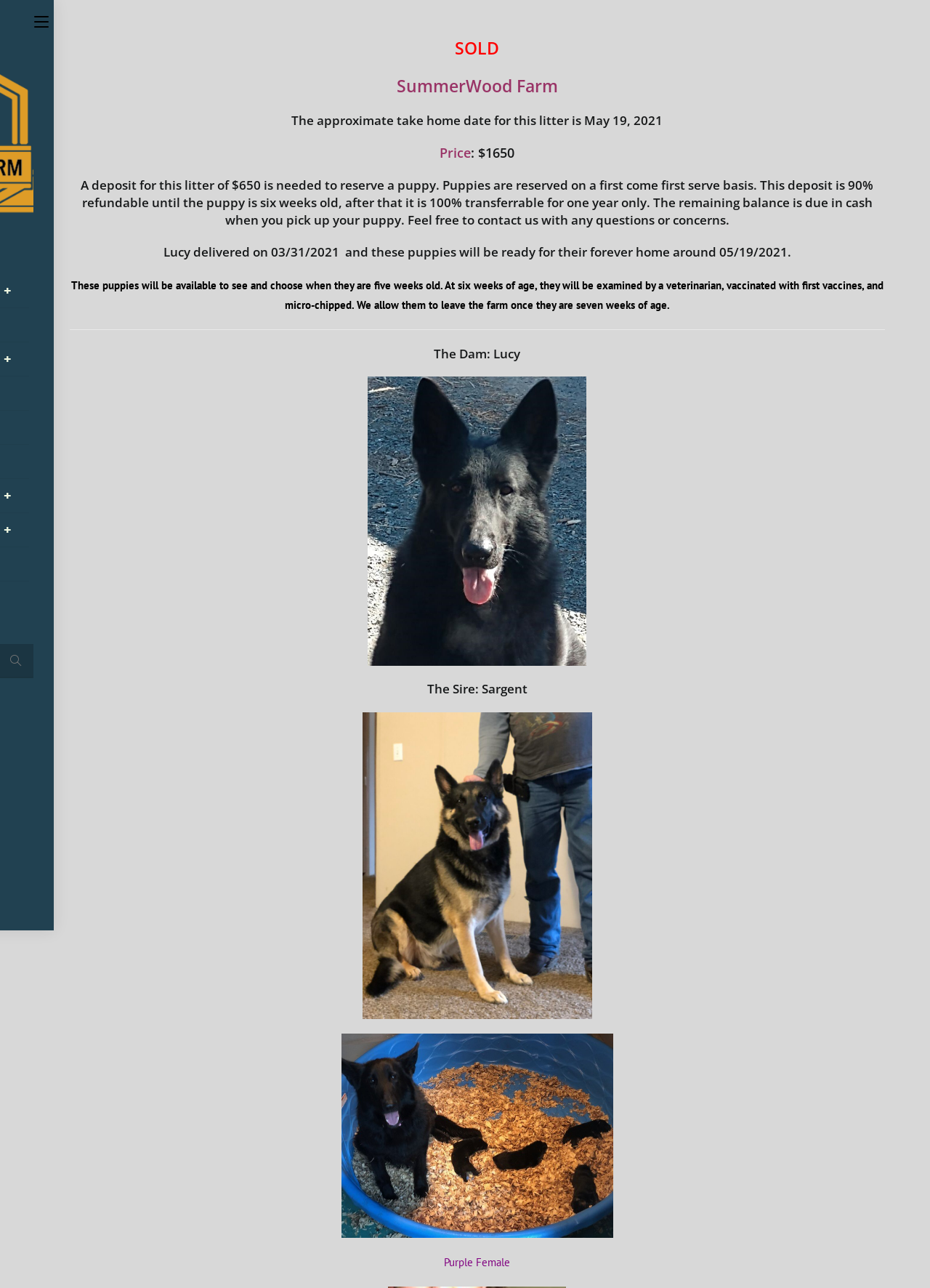Respond with a single word or phrase to the following question: What is the color of the female puppy?

Purple